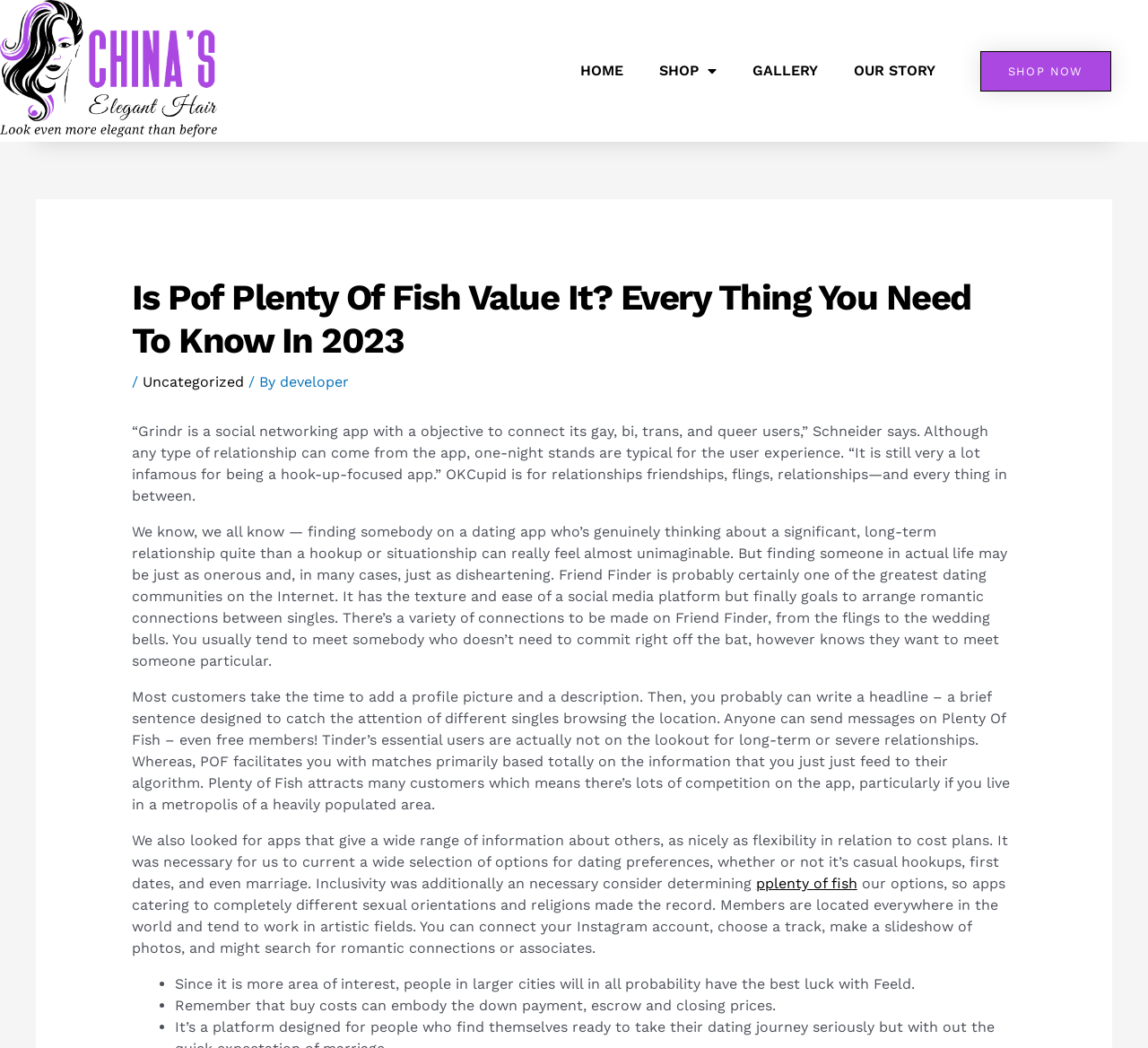Locate and provide the bounding box coordinates for the HTML element that matches this description: "pplenty of fish".

[0.658, 0.835, 0.747, 0.851]